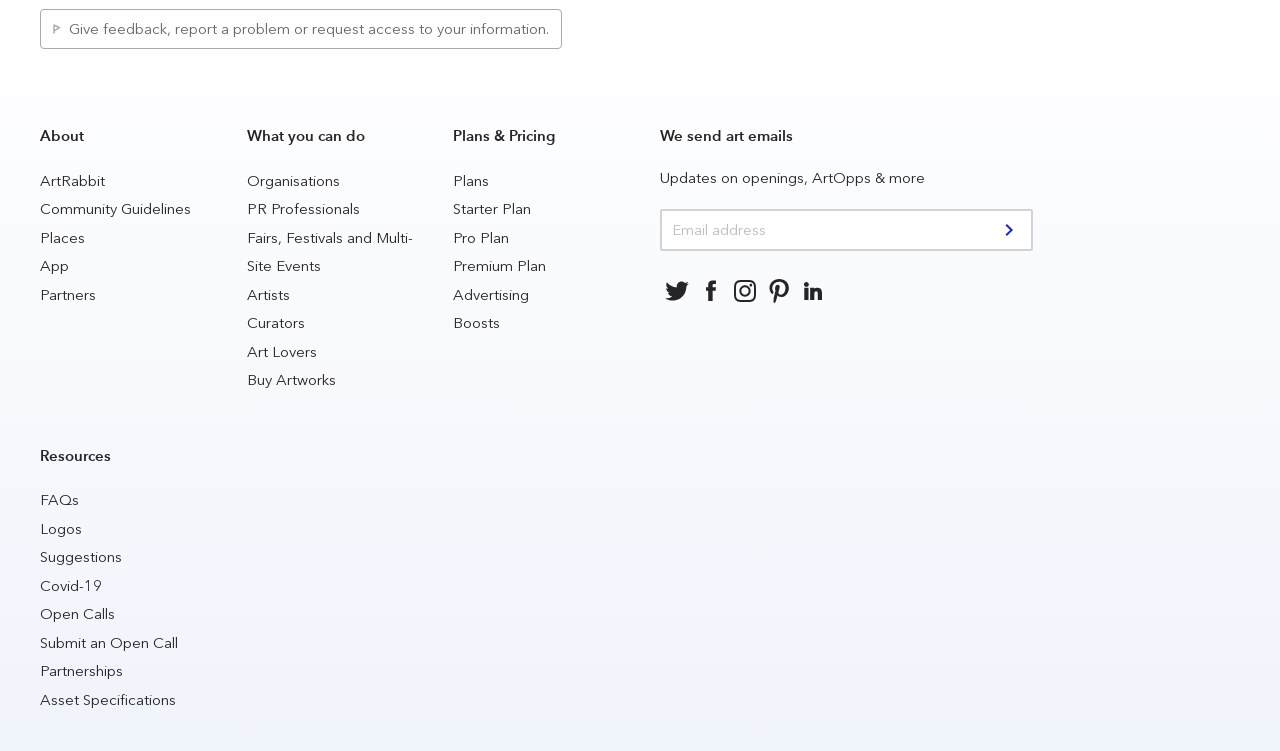Determine the bounding box coordinates for the clickable element required to fulfill the instruction: "Follow on social media". Provide the coordinates as four float numbers between 0 and 1, i.e., [left, top, right, bottom].

[0.516, 0.364, 0.542, 0.409]